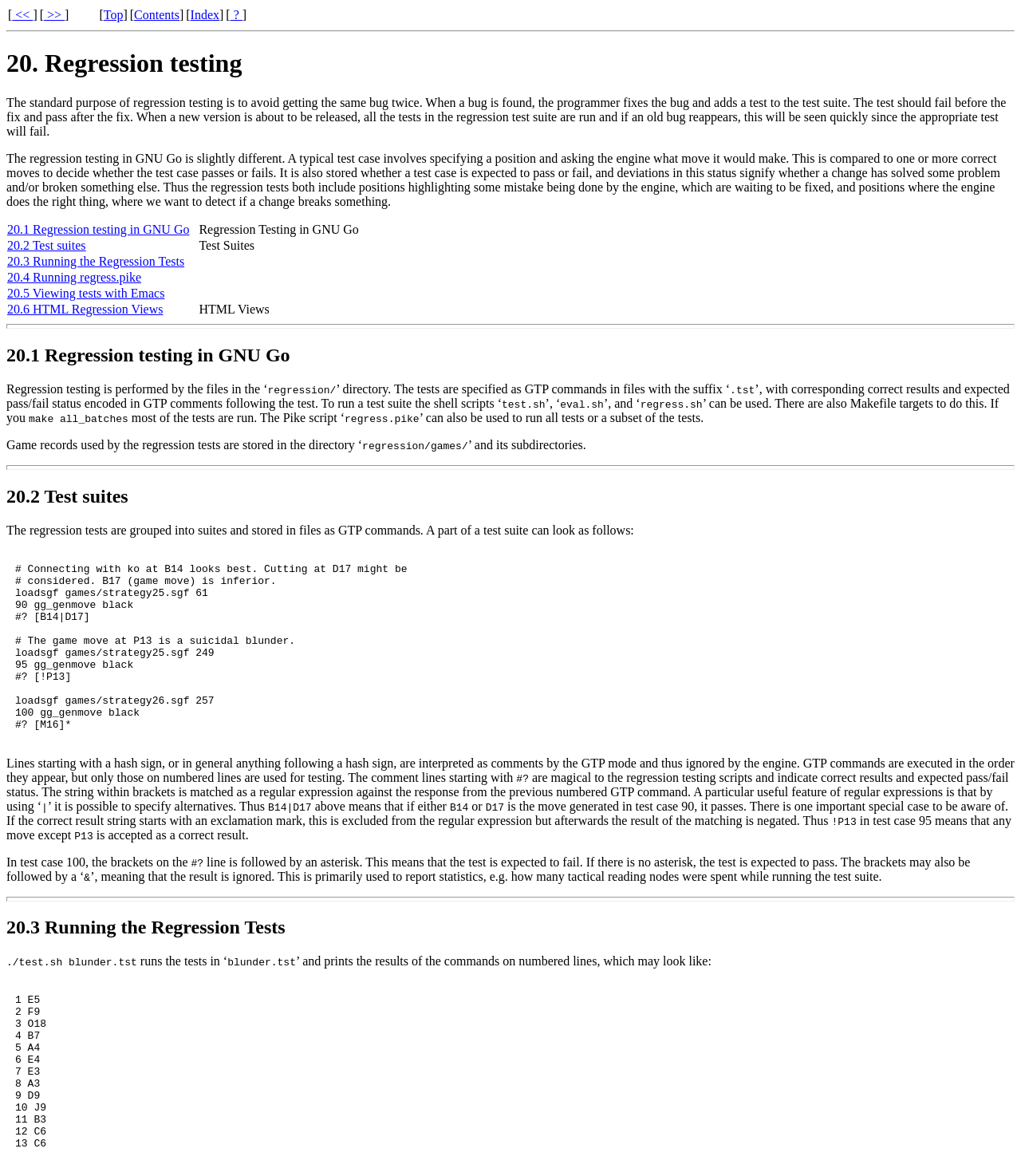Locate the bounding box coordinates of the element to click to perform the following action: 'go to top'. The coordinates should be given as four float values between 0 and 1, in the form of [left, top, right, bottom].

[0.096, 0.006, 0.126, 0.02]